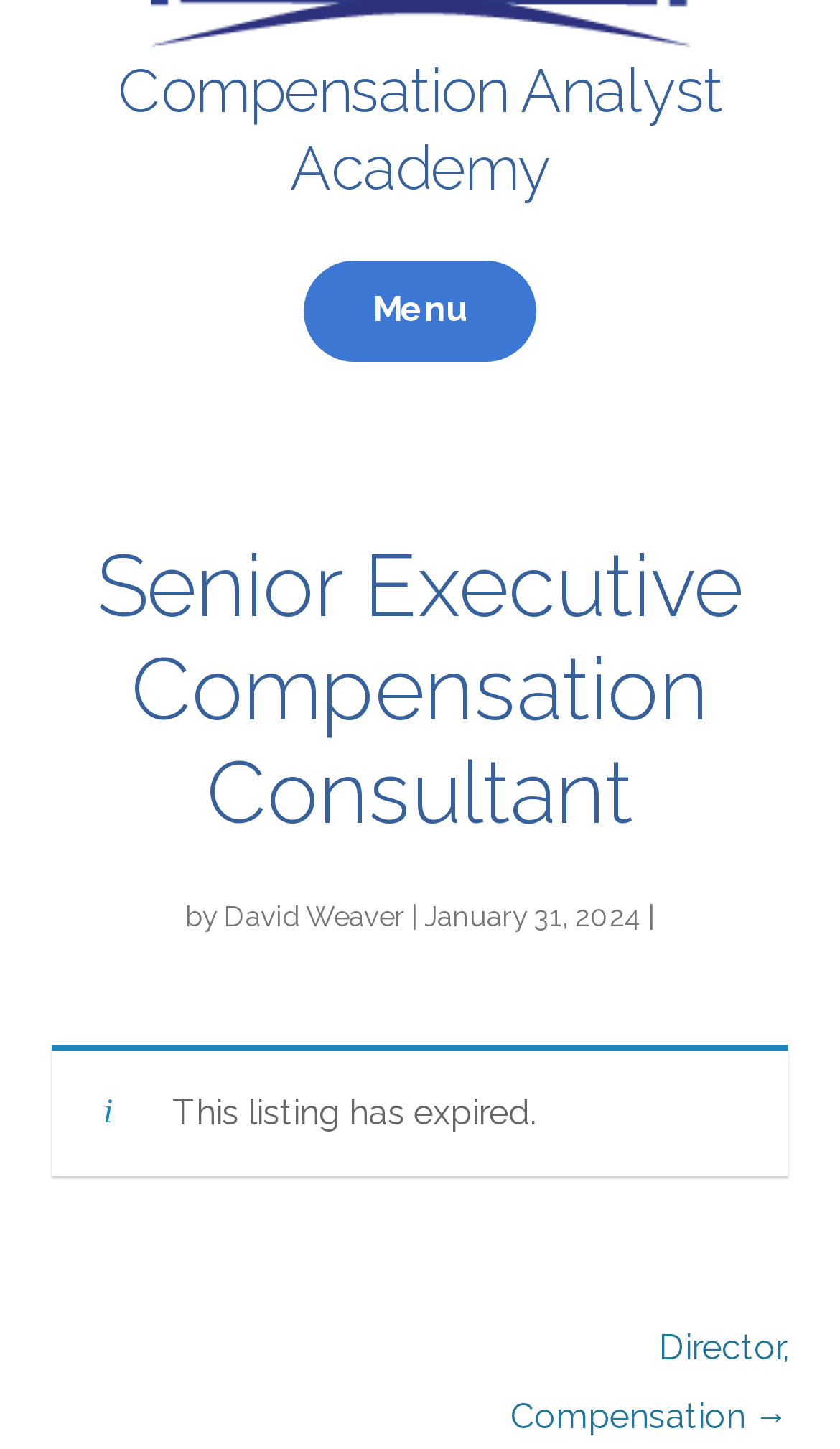Locate the bounding box of the UI element described in the following text: "David Weaver".

[0.267, 0.622, 0.482, 0.644]